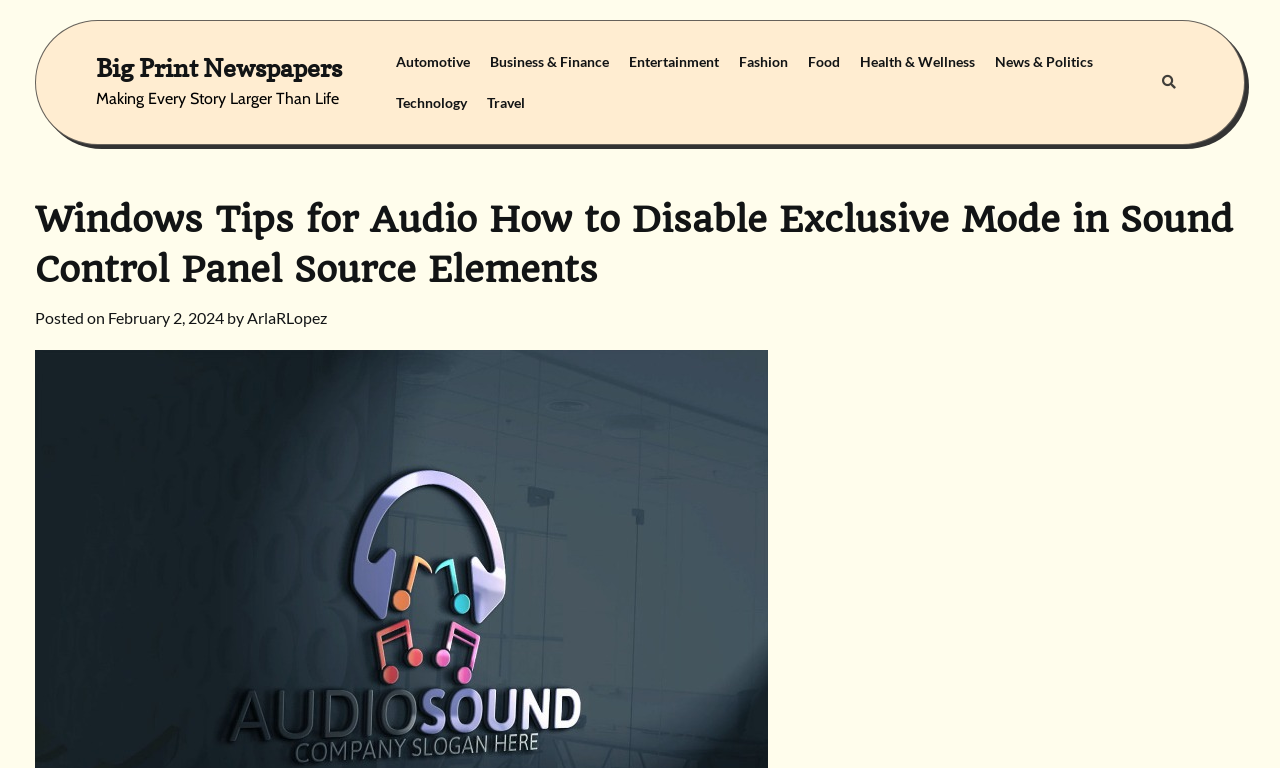What is the icon at the top right corner?
Refer to the screenshot and deliver a thorough answer to the question presented.

The icon at the top right corner is a search icon, represented by the Unicode character ''.